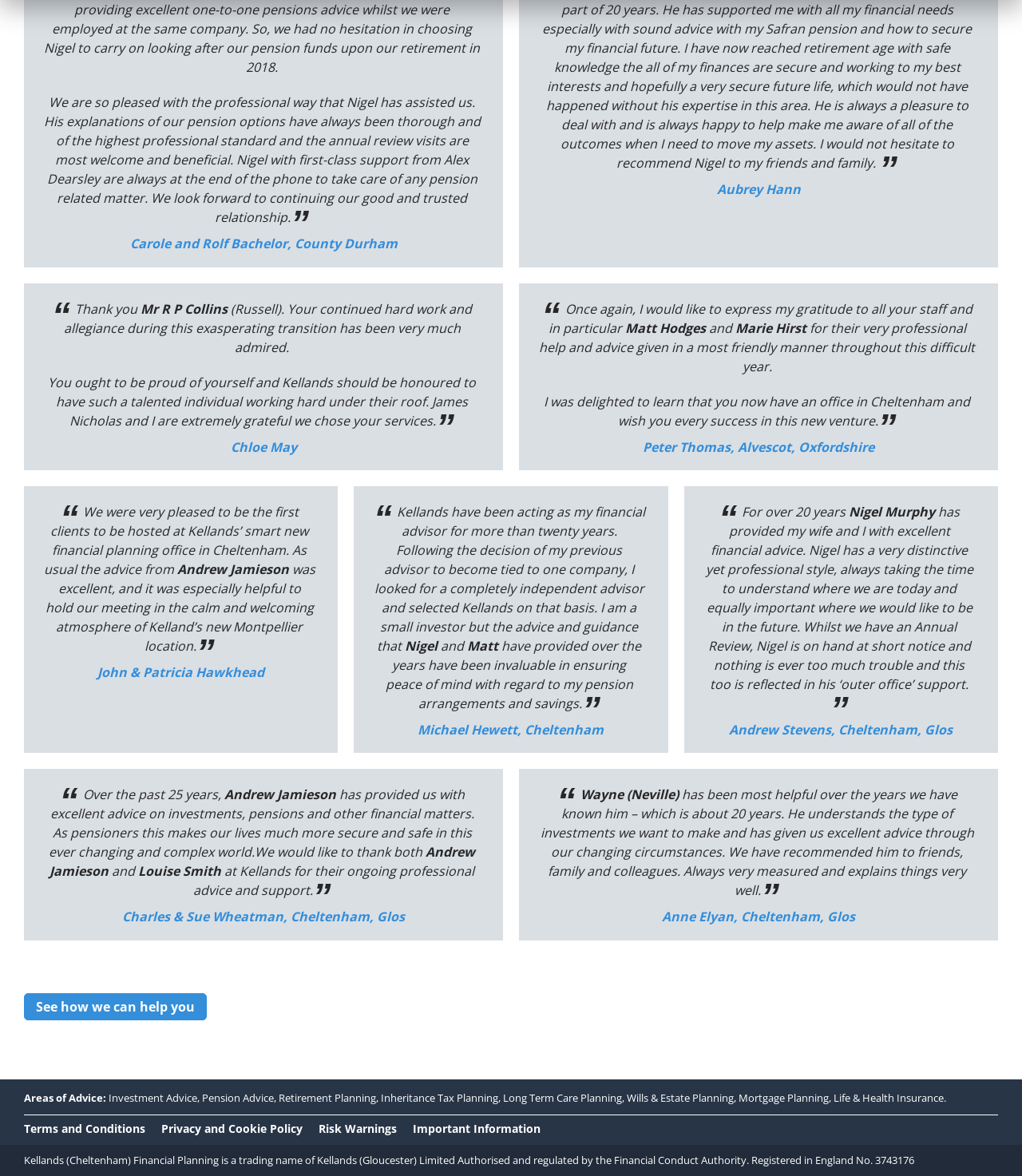Predict the bounding box of the UI element that fits this description: "Risk Warnings".

[0.312, 0.948, 0.388, 0.971]